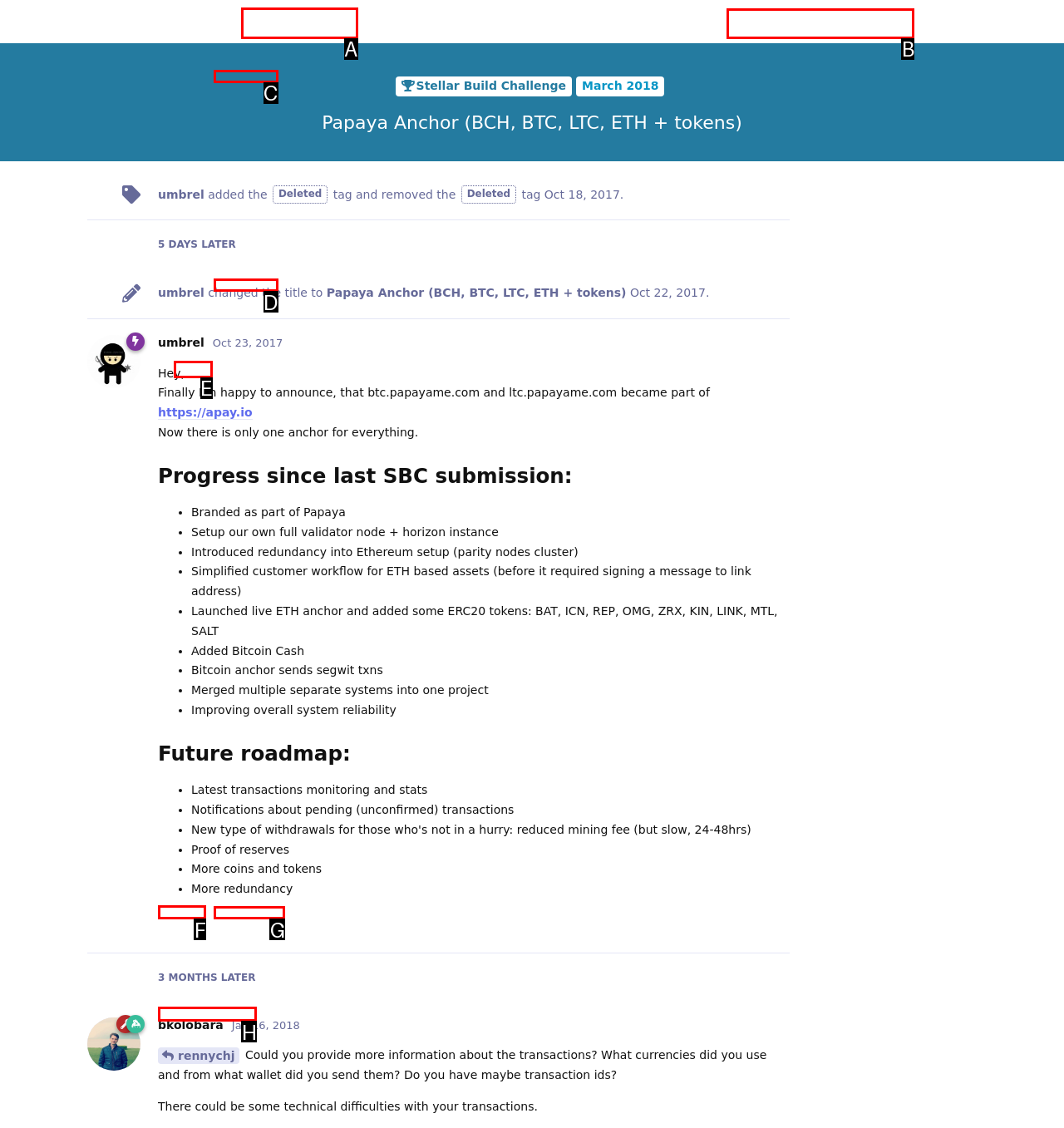Tell me which one HTML element I should click to complete the following instruction: Click the 'Forum Guidelines' link
Answer with the option's letter from the given choices directly.

A